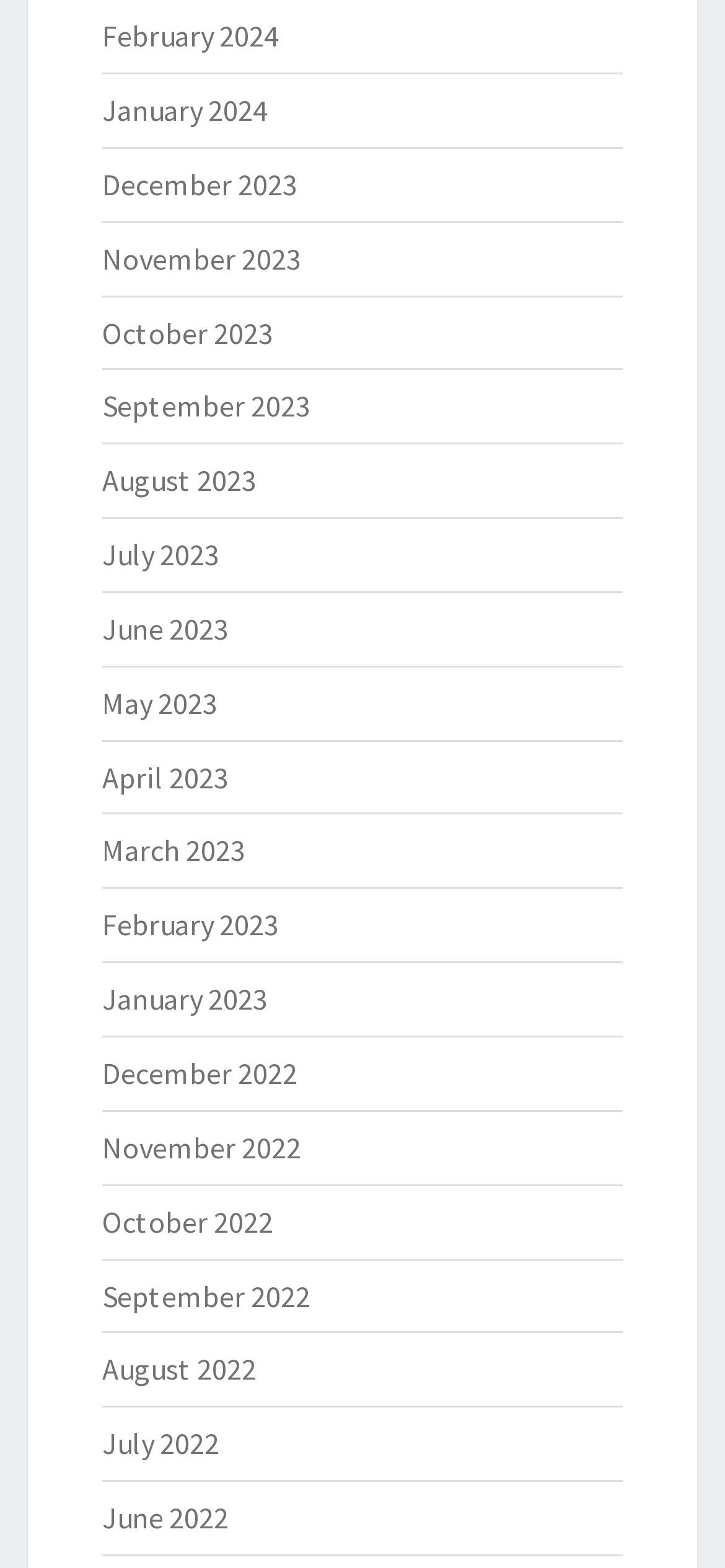What is the pattern of the month names?
Answer the question with a single word or phrase by looking at the picture.

Monthly sequence